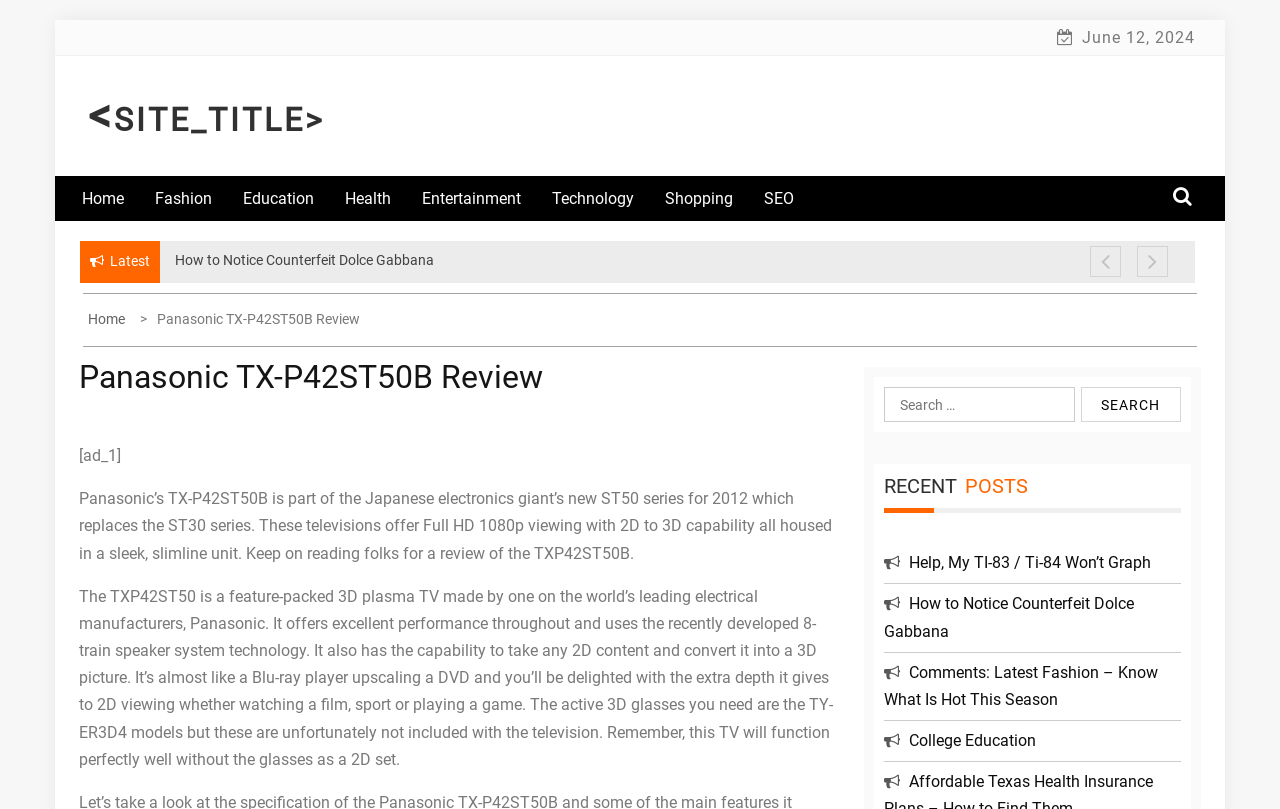Calculate the bounding box coordinates of the UI element given the description: "College Education".

[0.71, 0.904, 0.81, 0.927]